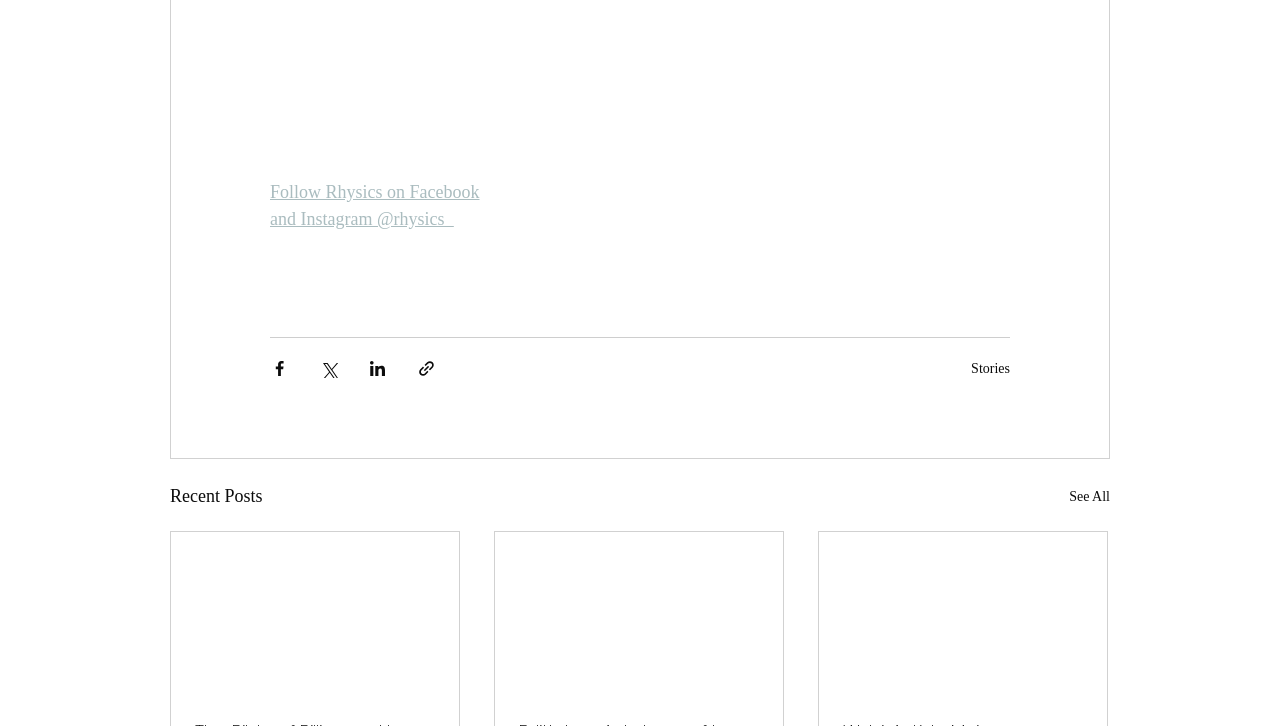Provide the bounding box coordinates of the UI element this sentence describes: "Stories".

[0.759, 0.497, 0.789, 0.517]